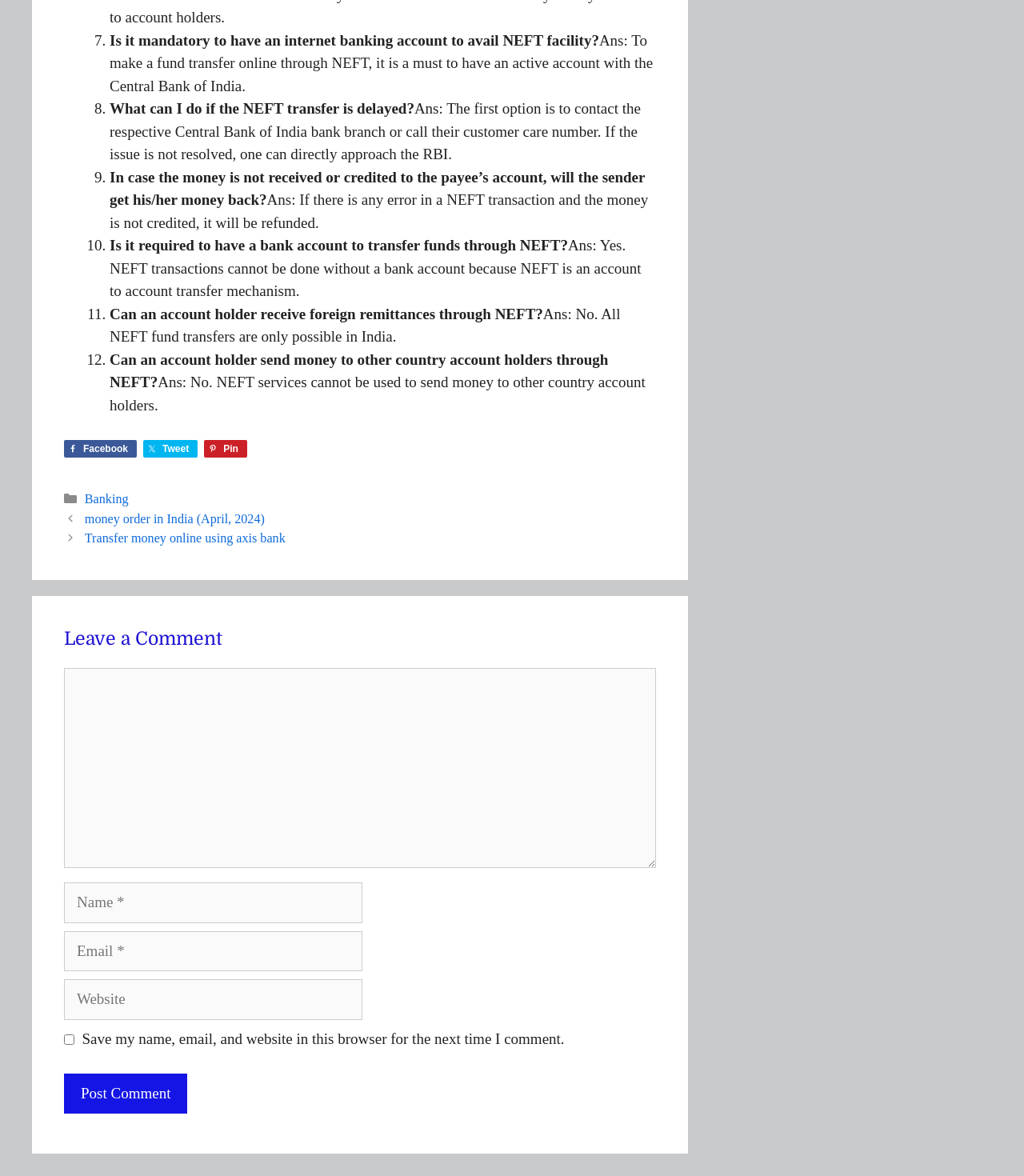Determine the bounding box for the UI element that matches this description: "parent_node: Comment name="url" placeholder="Website"".

[0.062, 0.833, 0.354, 0.867]